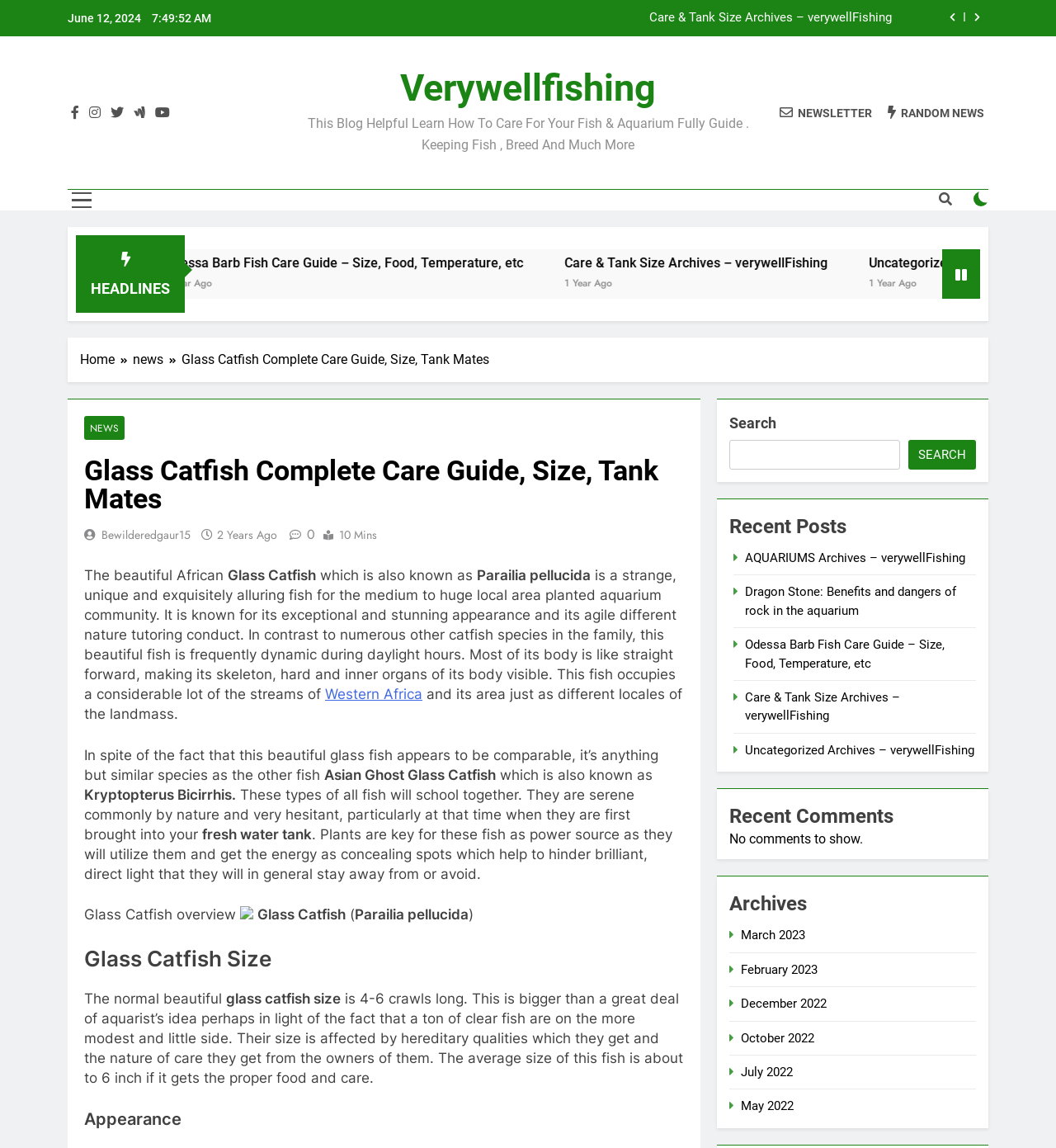Given the element description, predict the bounding box coordinates in the format (top-left x, top-left y, bottom-right x, bottom-right y). Make sure all values are between 0 and 1. Here is the element description: March 2023

[0.702, 0.808, 0.763, 0.821]